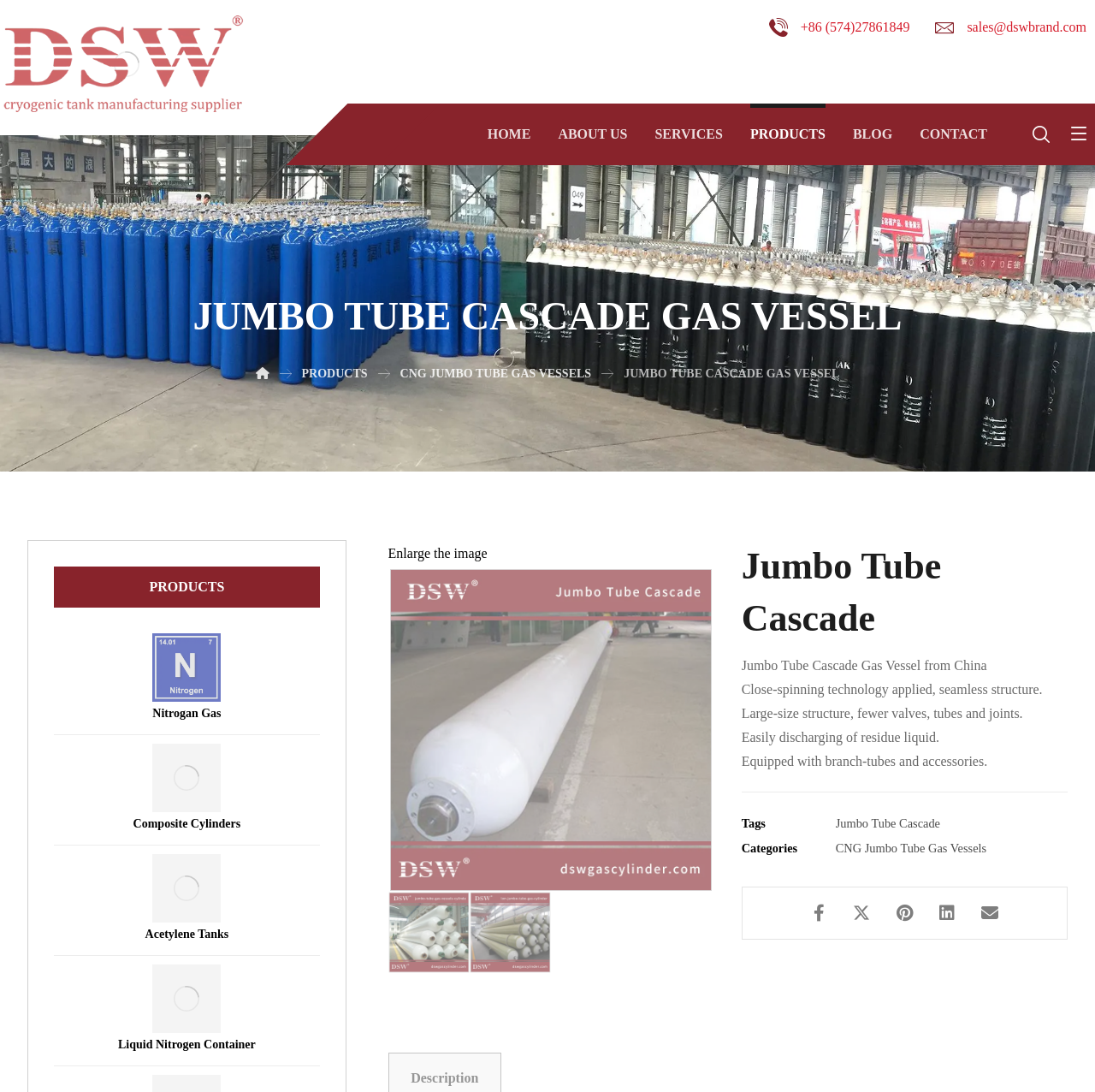Can you find the bounding box coordinates for the element to click on to achieve the instruction: "View the 'JUMBO TUBE CASCADE GAS VESSEL' product"?

[0.176, 0.265, 0.824, 0.316]